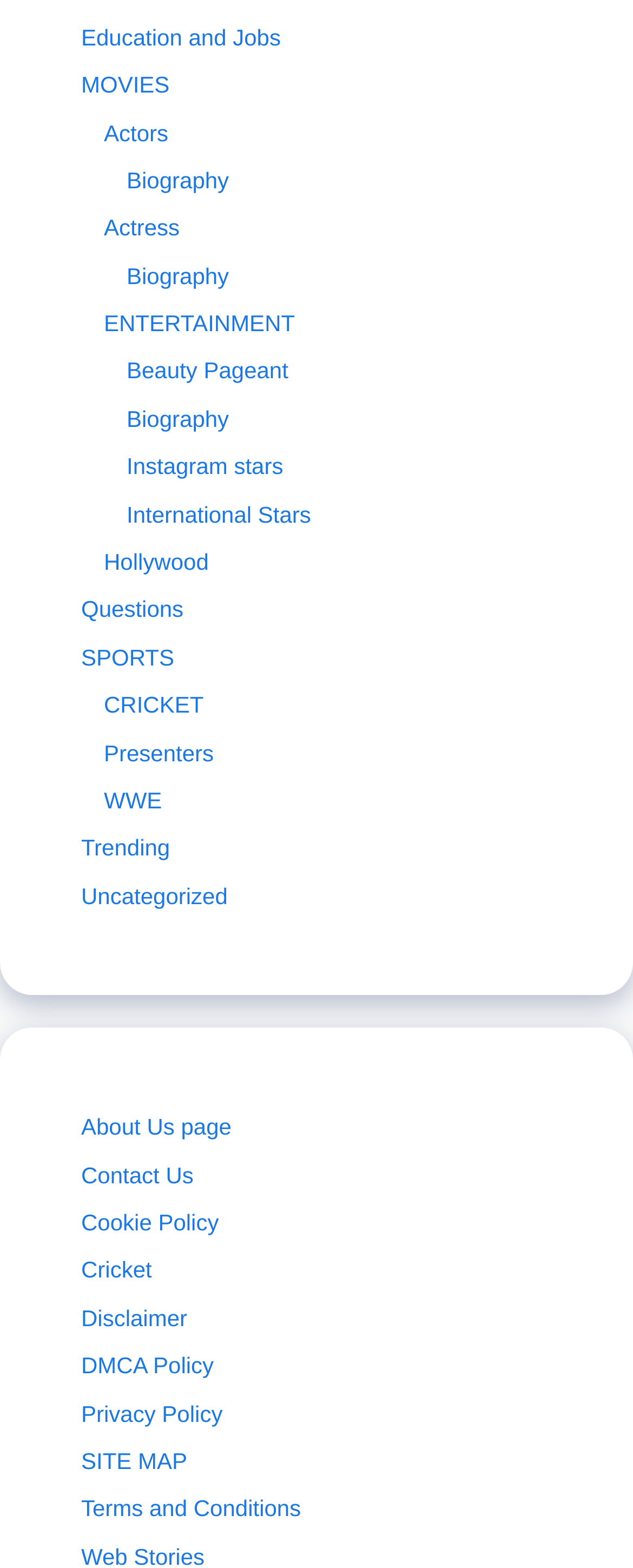How many links are related to sports?
Please provide a single word or phrase as your answer based on the image.

3